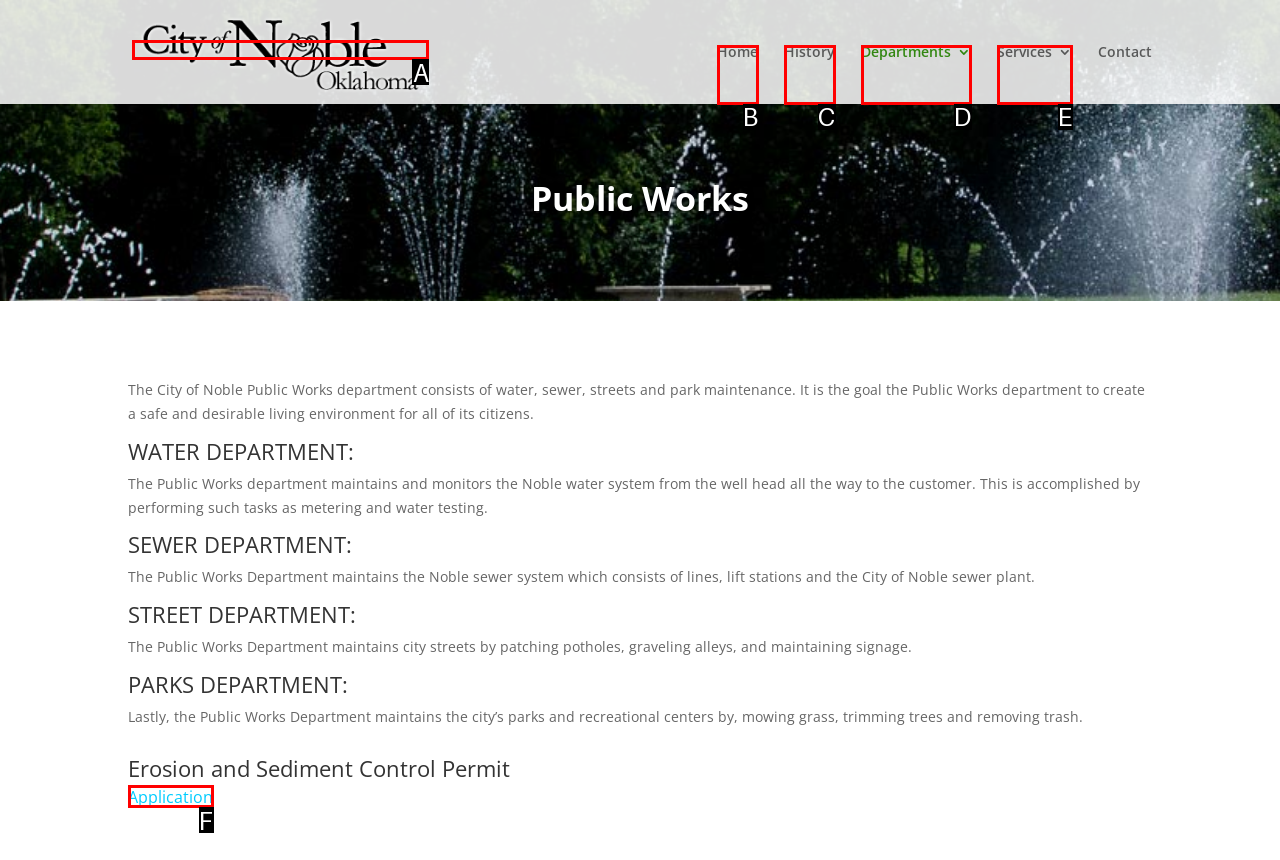Determine which HTML element matches the given description: alt="City Of Noble, Oklahoma". Provide the corresponding option's letter directly.

A